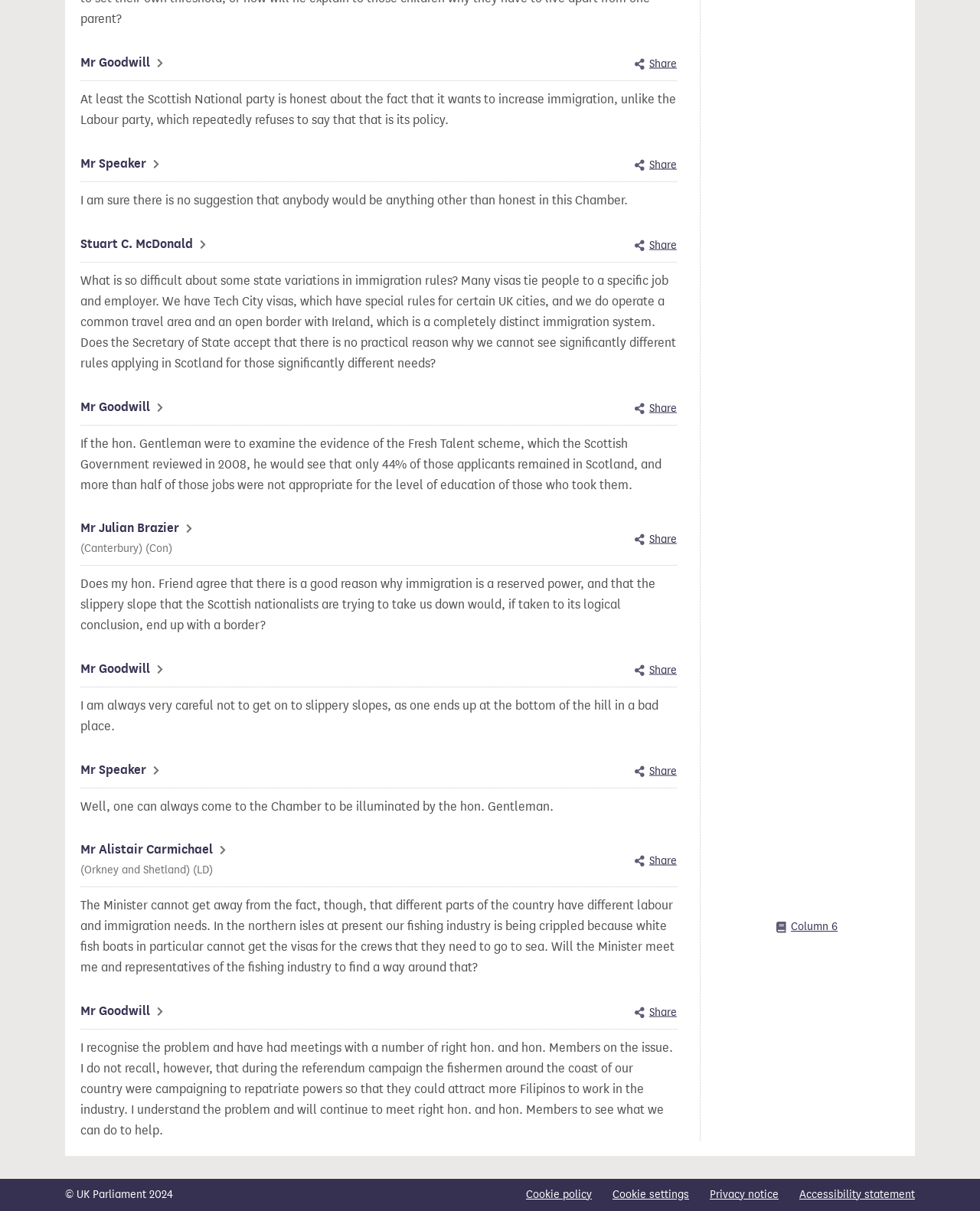Answer briefly with one word or phrase:
What is the topic of discussion in this page?

Immigration rules